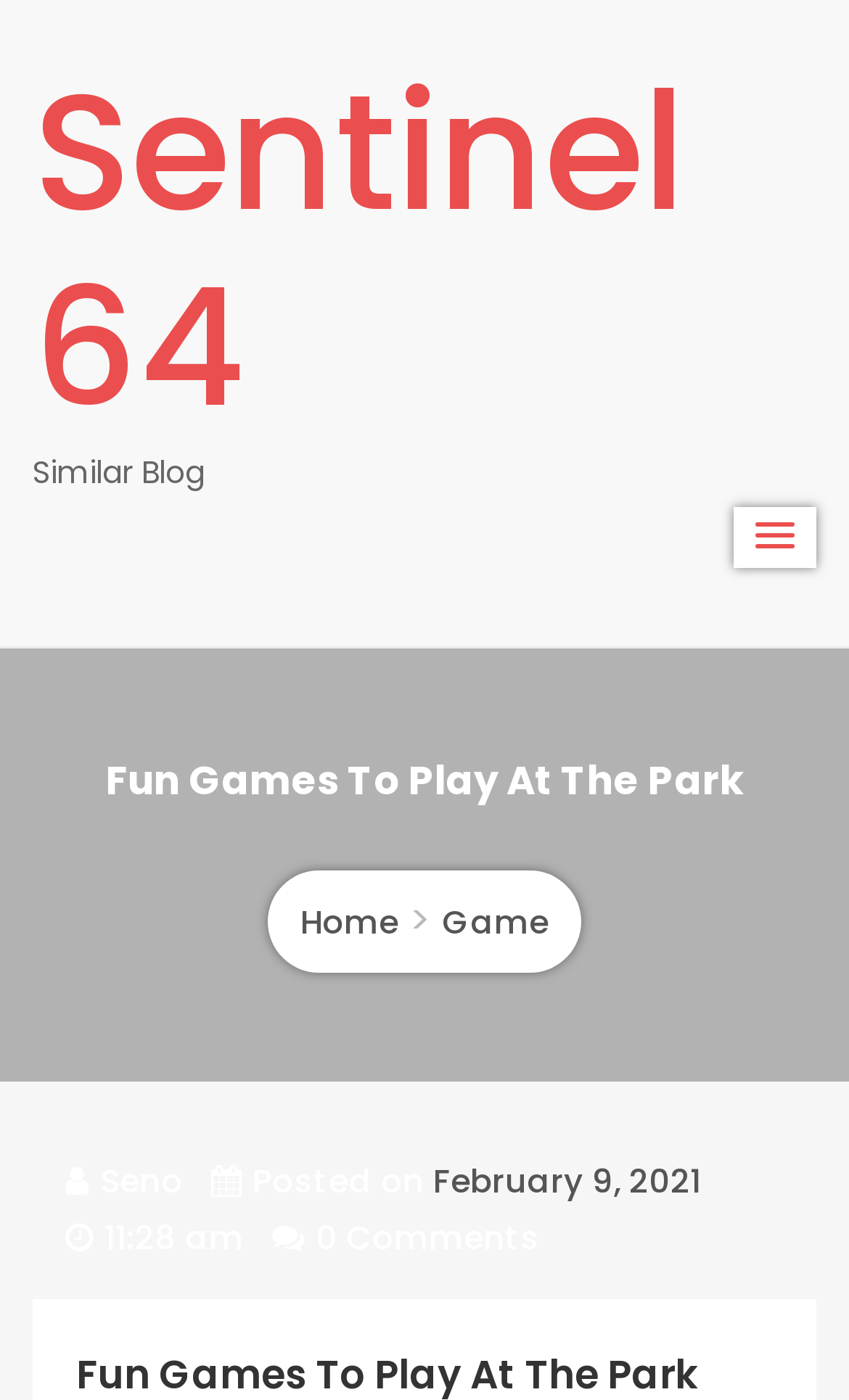Answer the question using only a single word or phrase: 
What is the category of the blog post?

Game